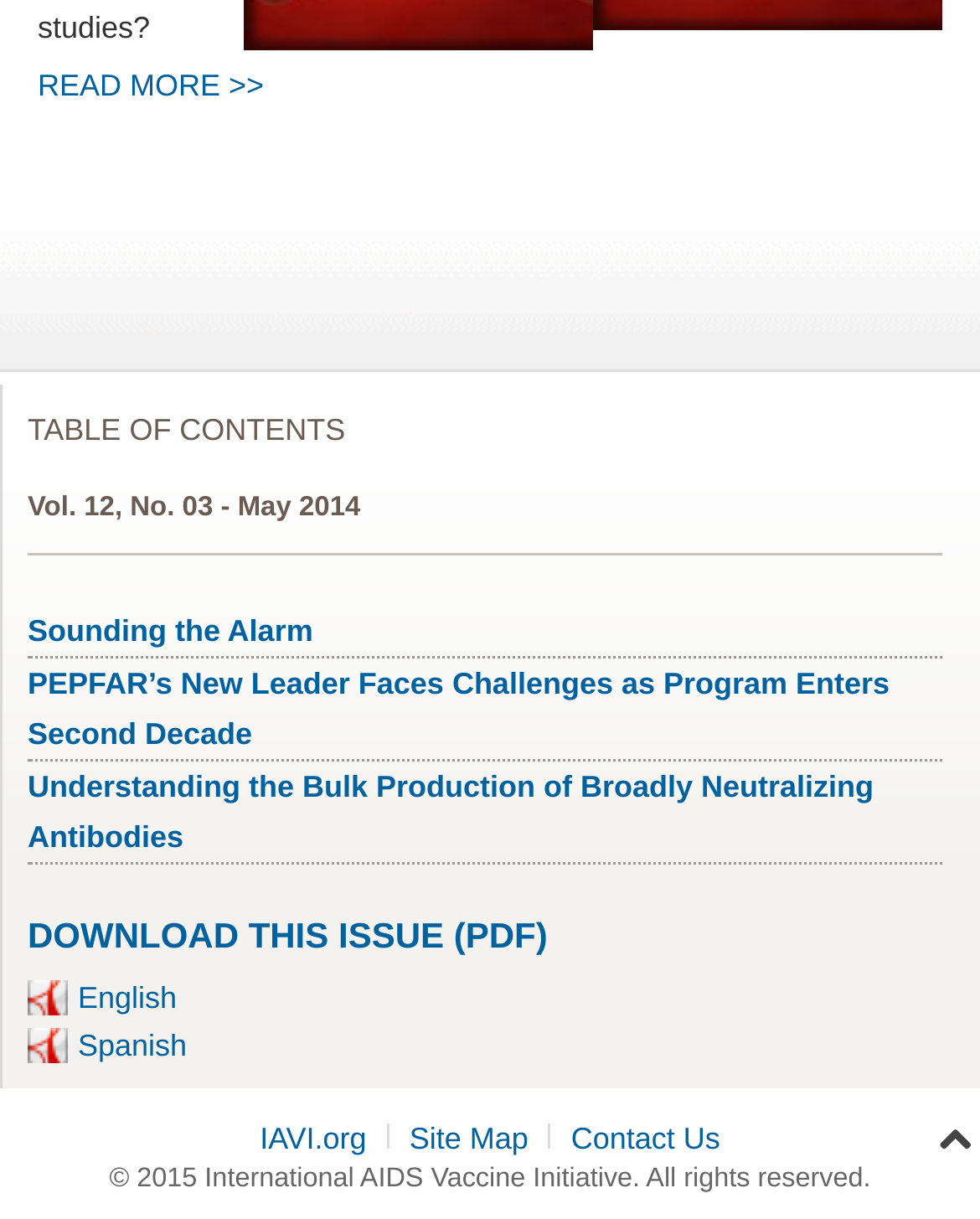Please specify the bounding box coordinates for the clickable region that will help you carry out the instruction: "Download this issue in English".

[0.079, 0.804, 0.18, 0.833]